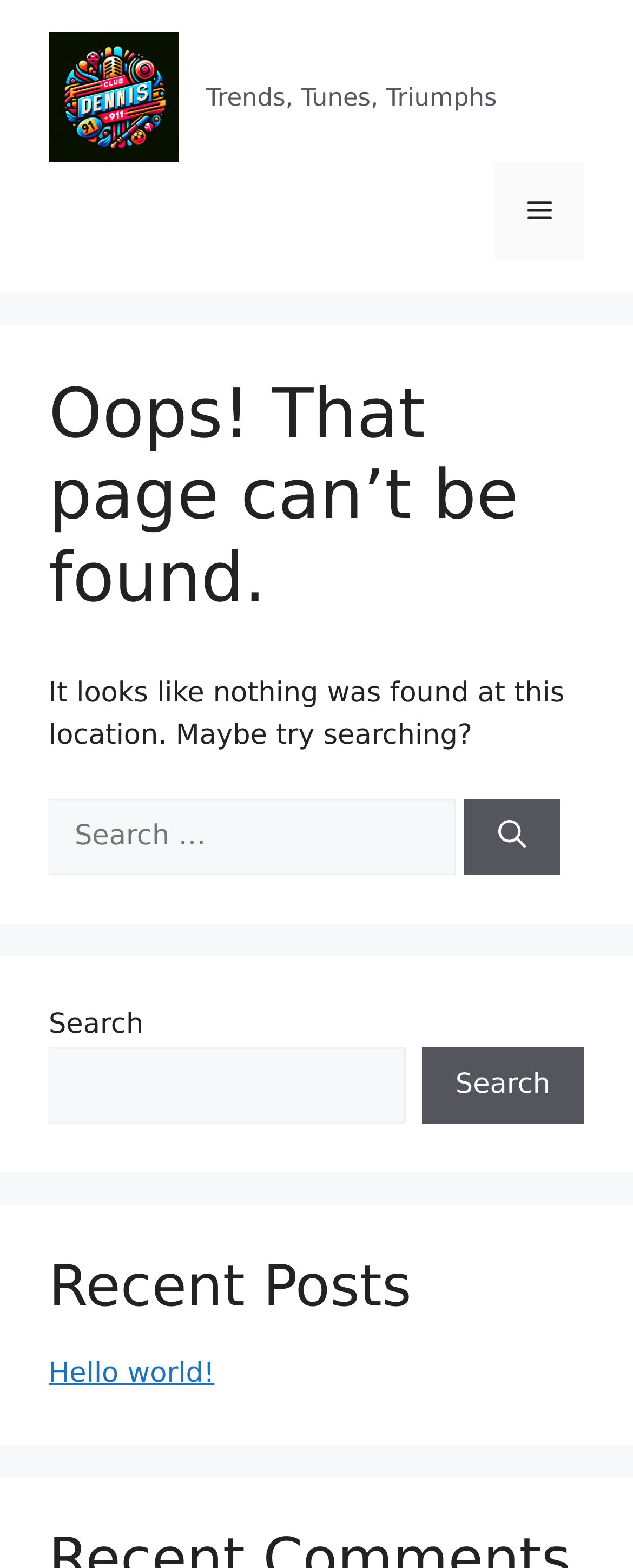Using the details in the image, give a detailed response to the question below:
What is the name of the website?

The name of the website can be found in the banner section at the top of the page, where it says 'clubdennis911' next to the image of the website's logo.